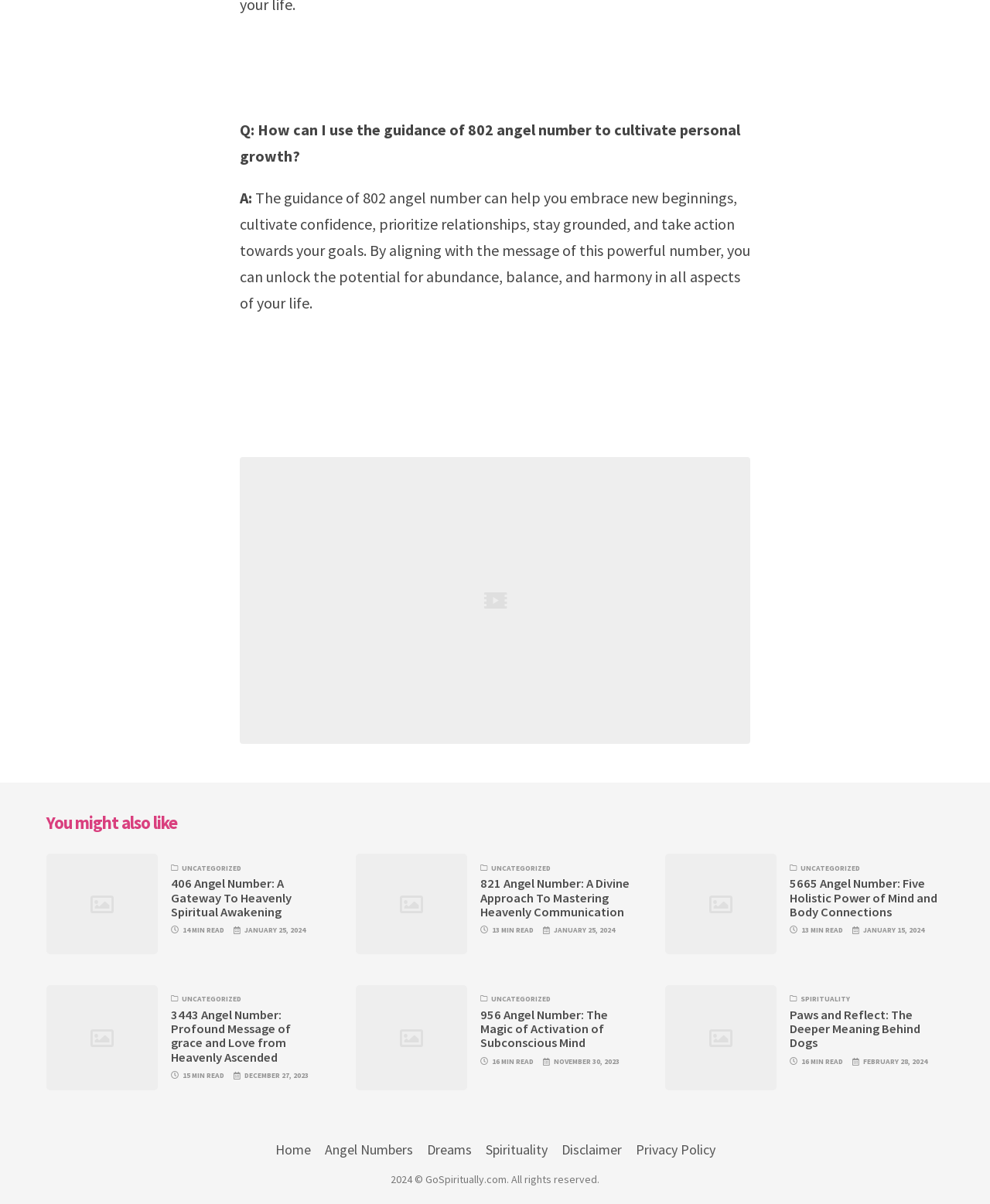What is the name of the website?
Using the image as a reference, give a one-word or short phrase answer.

GoSpiritually.com